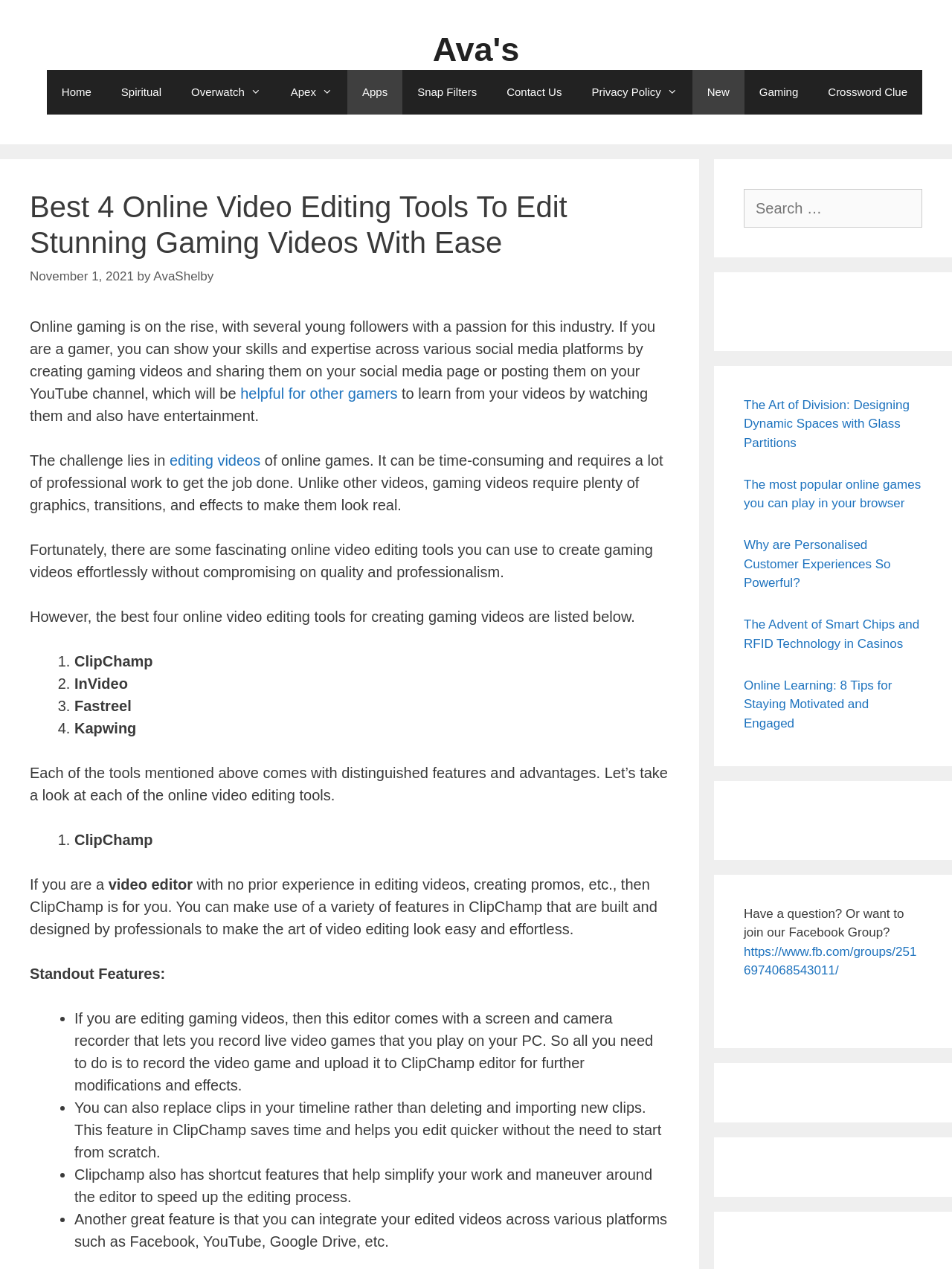Please identify the bounding box coordinates of the clickable region that I should interact with to perform the following instruction: "Read the article about 'The Art of Division: Designing Dynamic Spaces with Glass Partitions'". The coordinates should be expressed as four float numbers between 0 and 1, i.e., [left, top, right, bottom].

[0.781, 0.313, 0.955, 0.354]